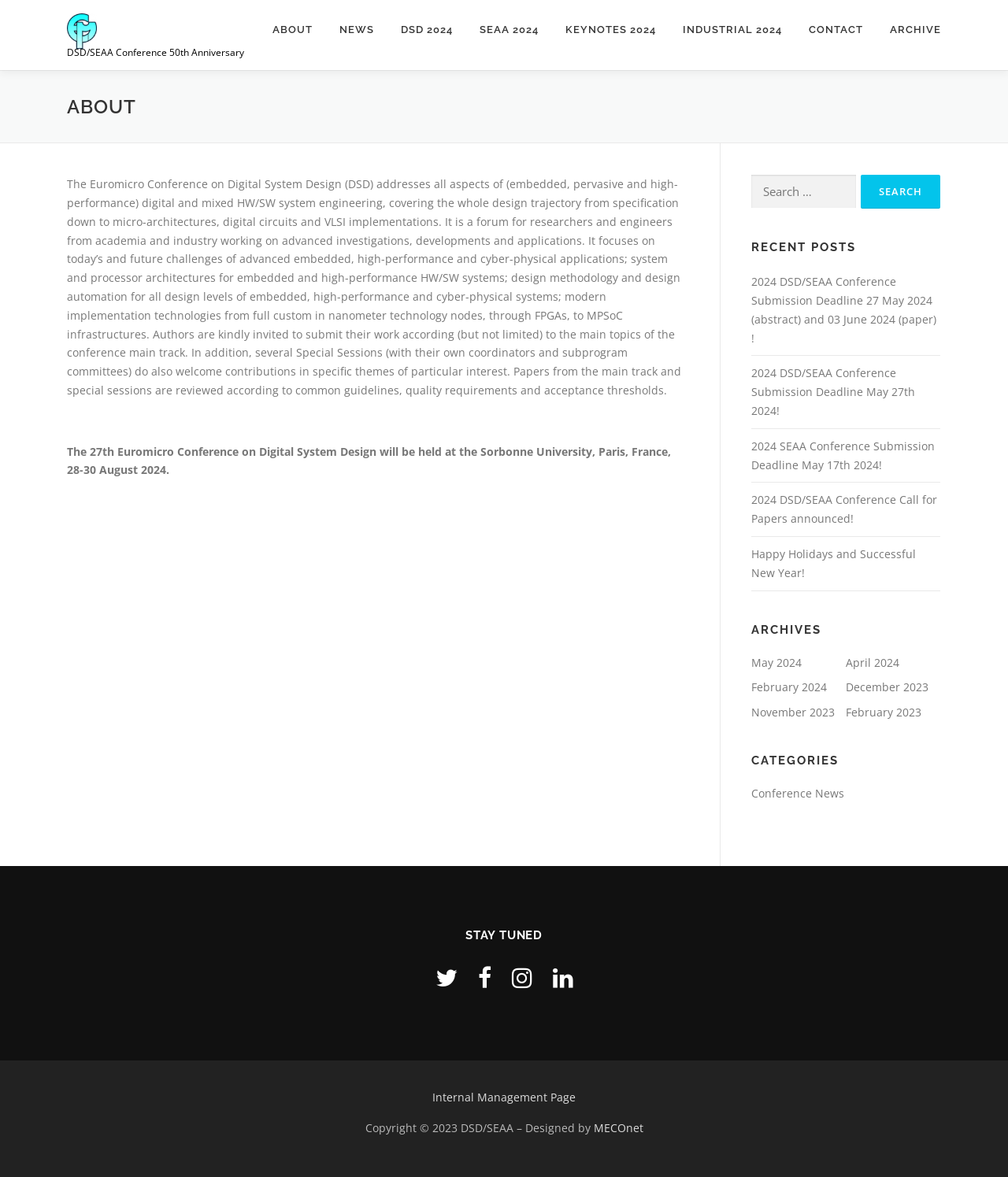Based on the element description parent_node: Search for: value="Search", identify the bounding box coordinates for the UI element. The coordinates should be in the format (top-left x, top-left y, bottom-right x, bottom-right y) and within the 0 to 1 range.

[0.854, 0.149, 0.933, 0.177]